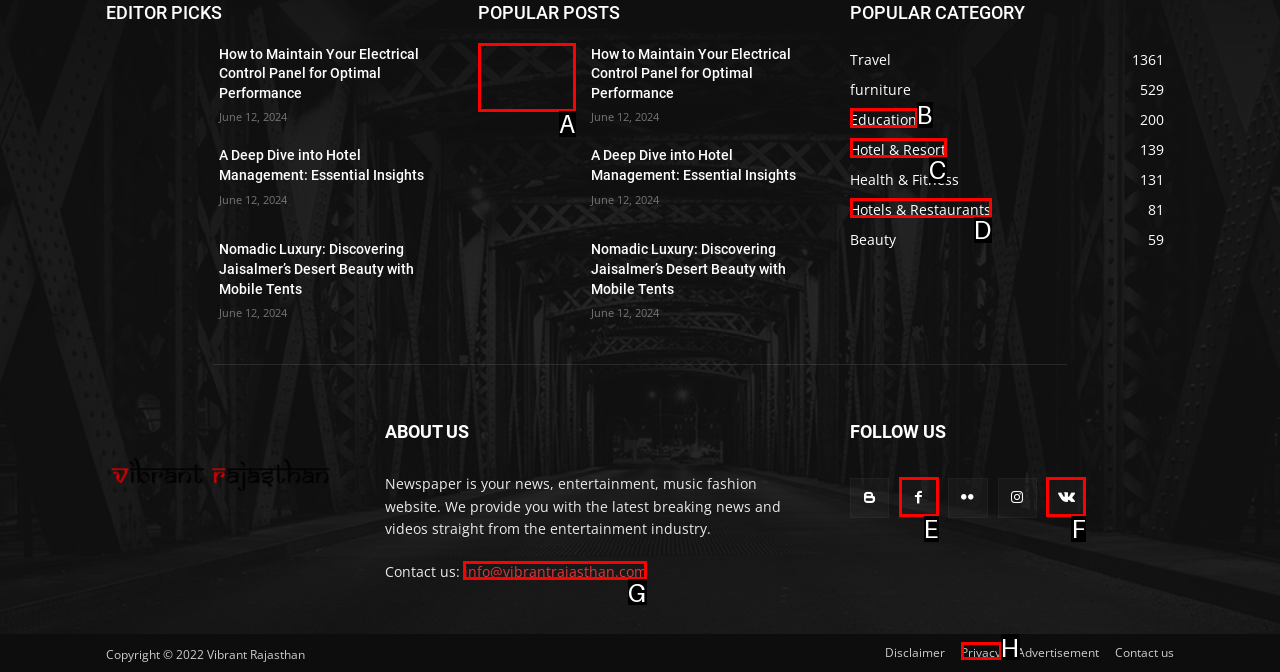Tell me which element should be clicked to achieve the following objective: Contact us through email
Reply with the letter of the correct option from the displayed choices.

G